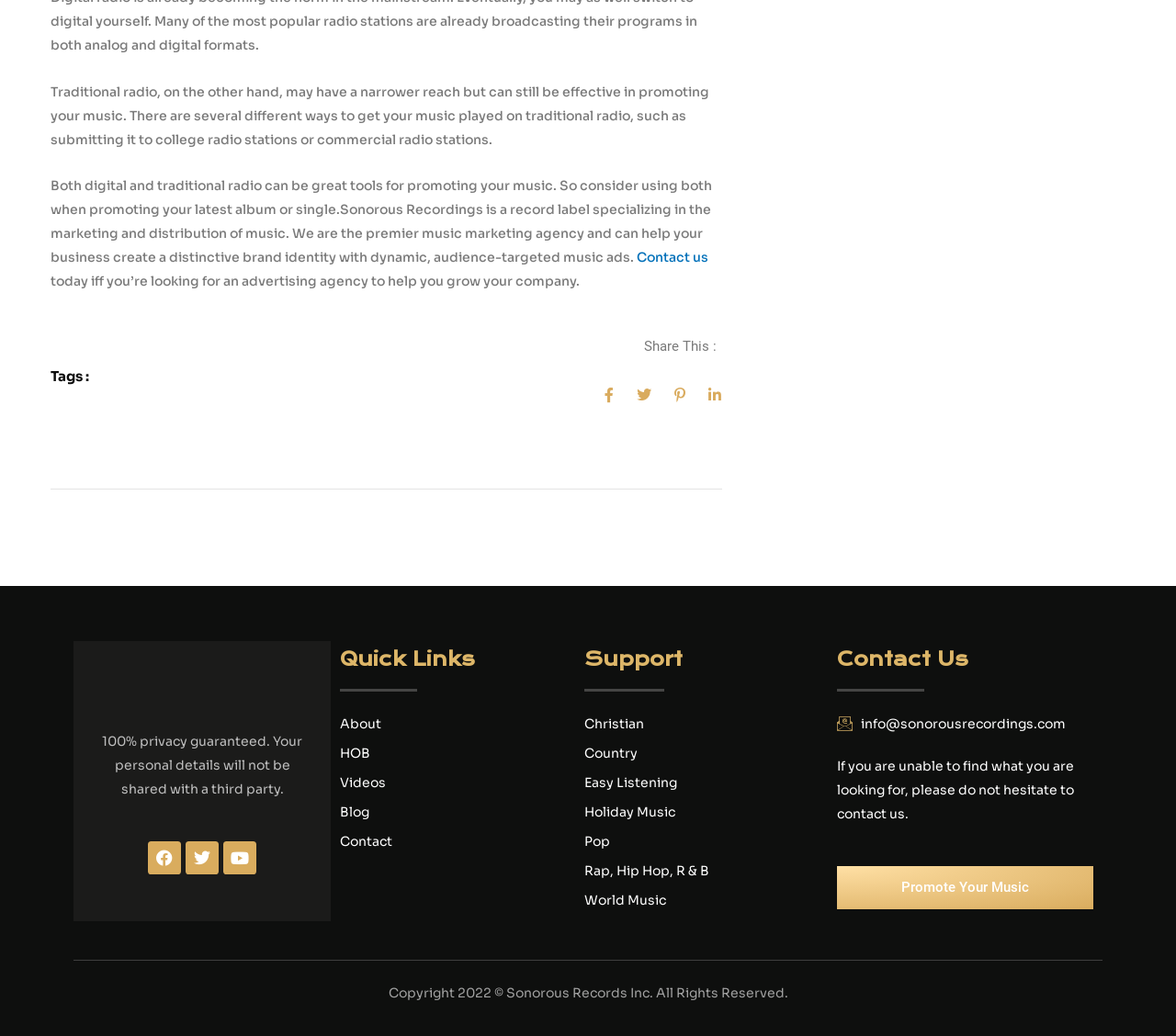Using the information from the screenshot, answer the following question thoroughly:
What is the purpose of the 'Quick Links' section on this webpage?

The 'Quick Links' section appears to provide quick access to important pages on the website, including 'About', 'HOB', 'Videos', 'Blog', and 'Contact', allowing visitors to easily navigate to these pages.